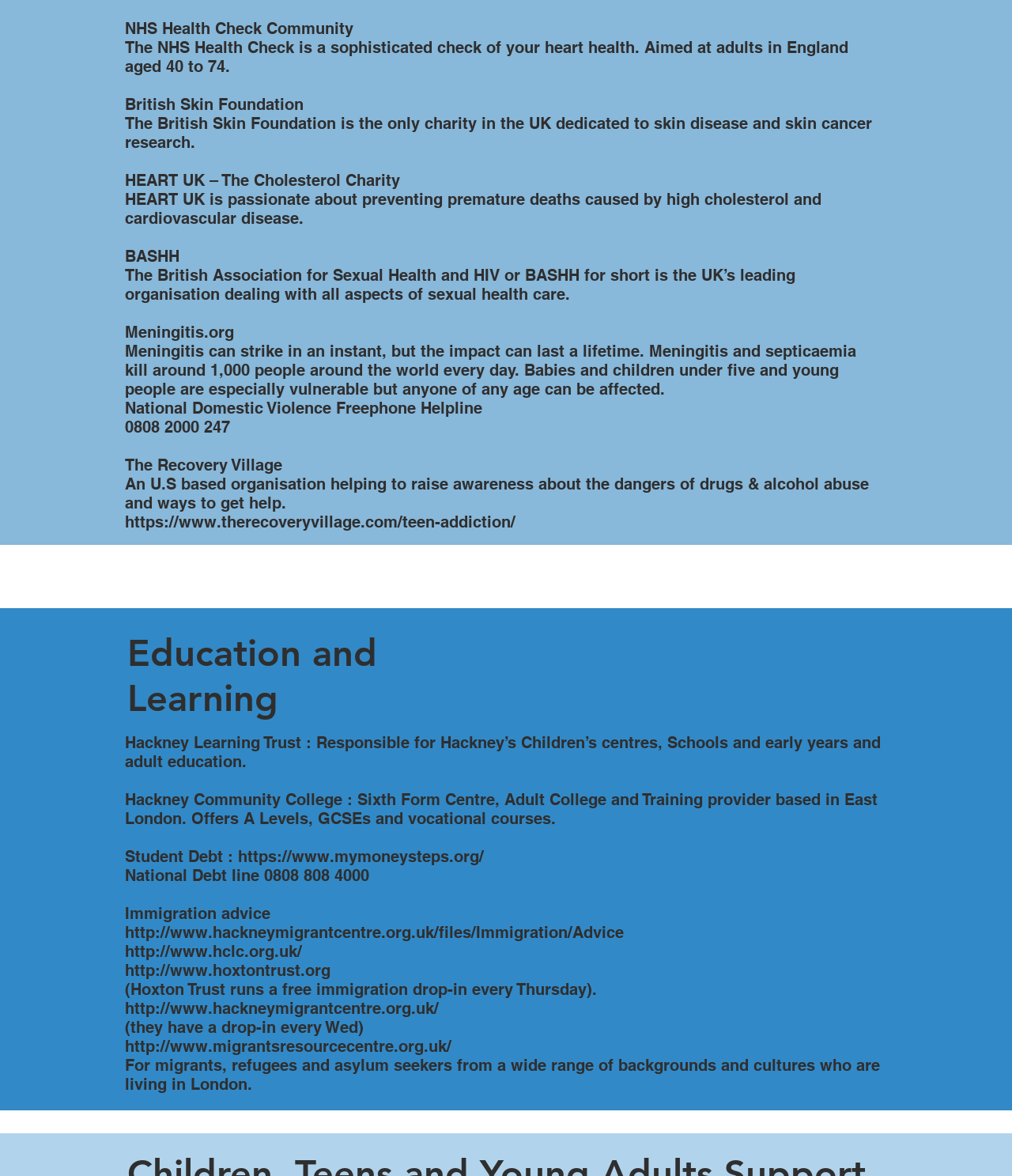Please identify the bounding box coordinates of the clickable region that I should interact with to perform the following instruction: "Click on the previous post link". The coordinates should be expressed as four float numbers between 0 and 1, i.e., [left, top, right, bottom].

None